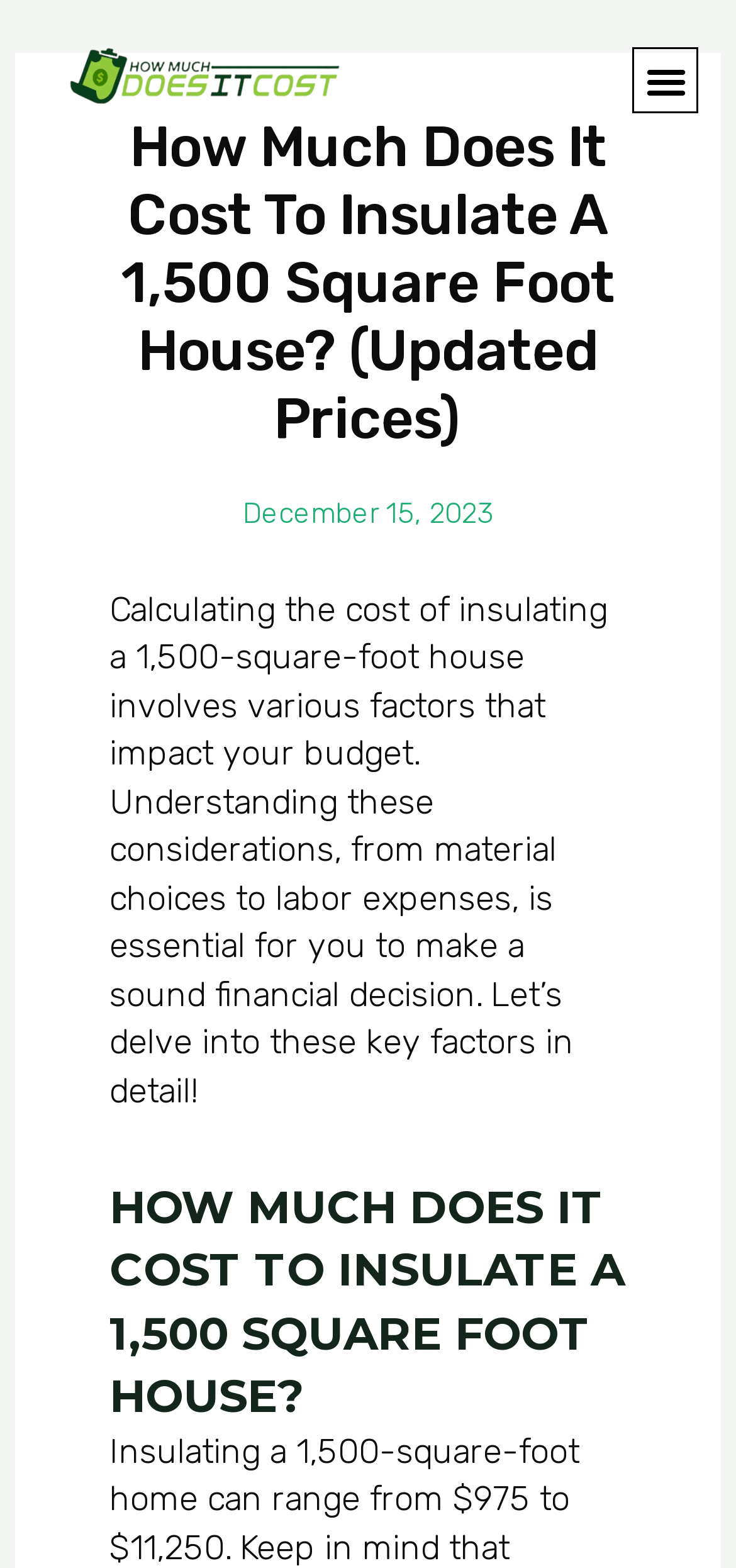Look at the image and answer the question in detail:
What is the date mentioned on the webpage?

The date 'December 15, 2023' is mentioned on the webpage as a link element, indicating that it might be the date of publication or update of the content.